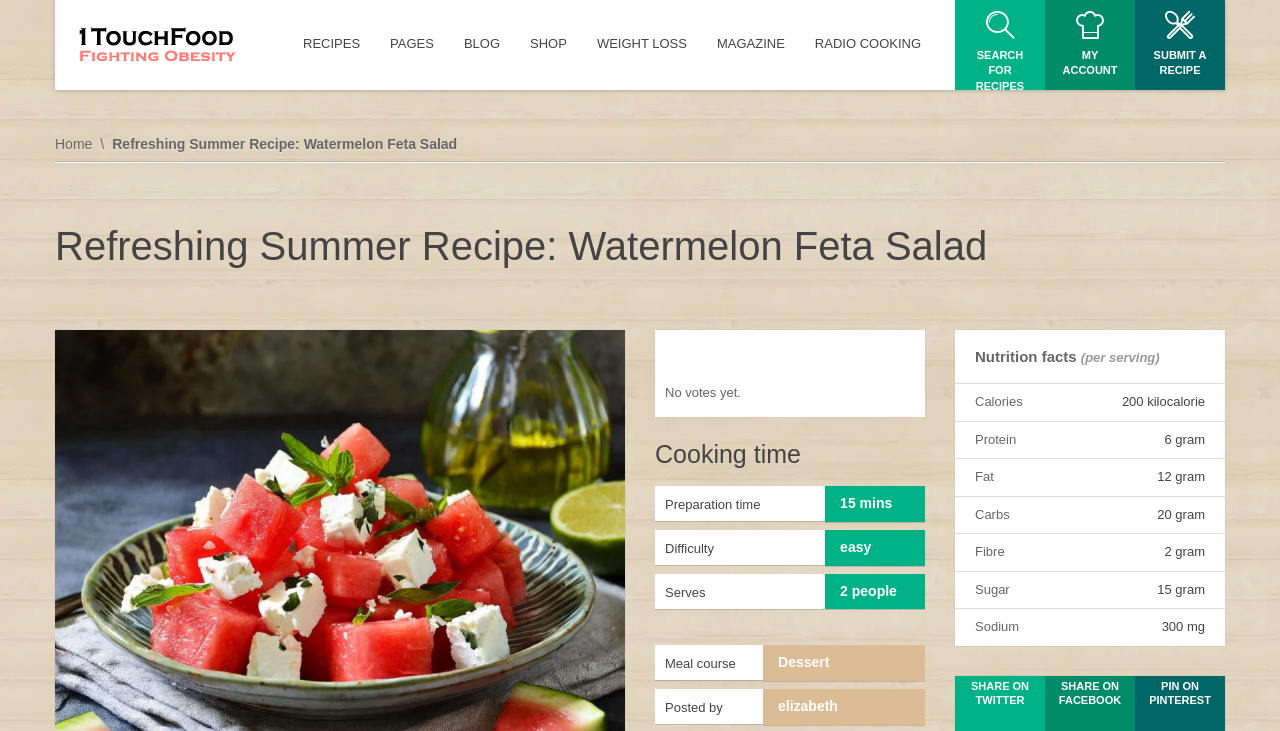Please identify the coordinates of the bounding box for the clickable region that will accomplish this instruction: "Submit a rating".

[0.622, 0.476, 0.718, 0.52]